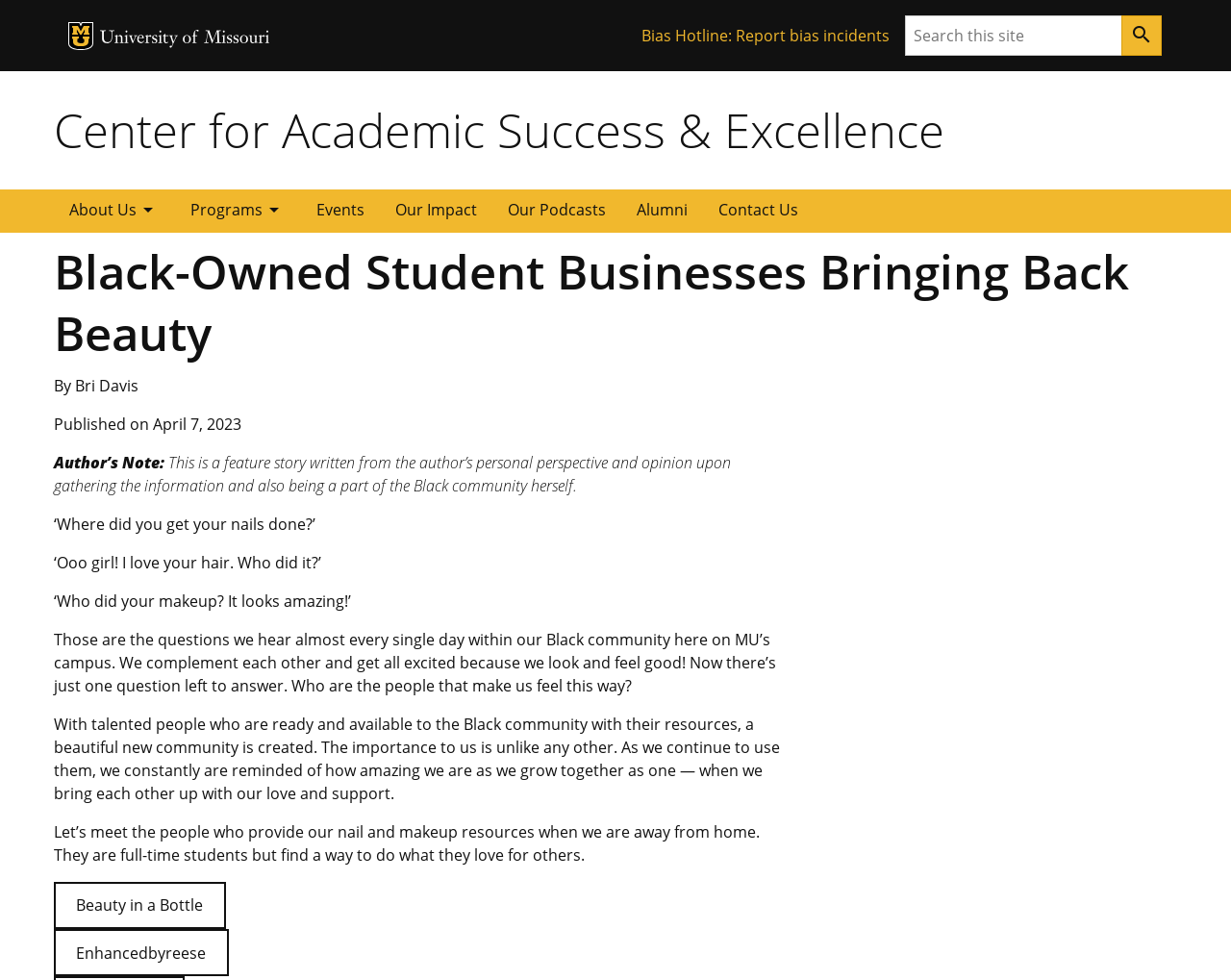Locate the bounding box of the UI element defined by this description: "Our Podcasts". The coordinates should be given as four float numbers between 0 and 1, formatted as [left, top, right, bottom].

[0.4, 0.193, 0.505, 0.238]